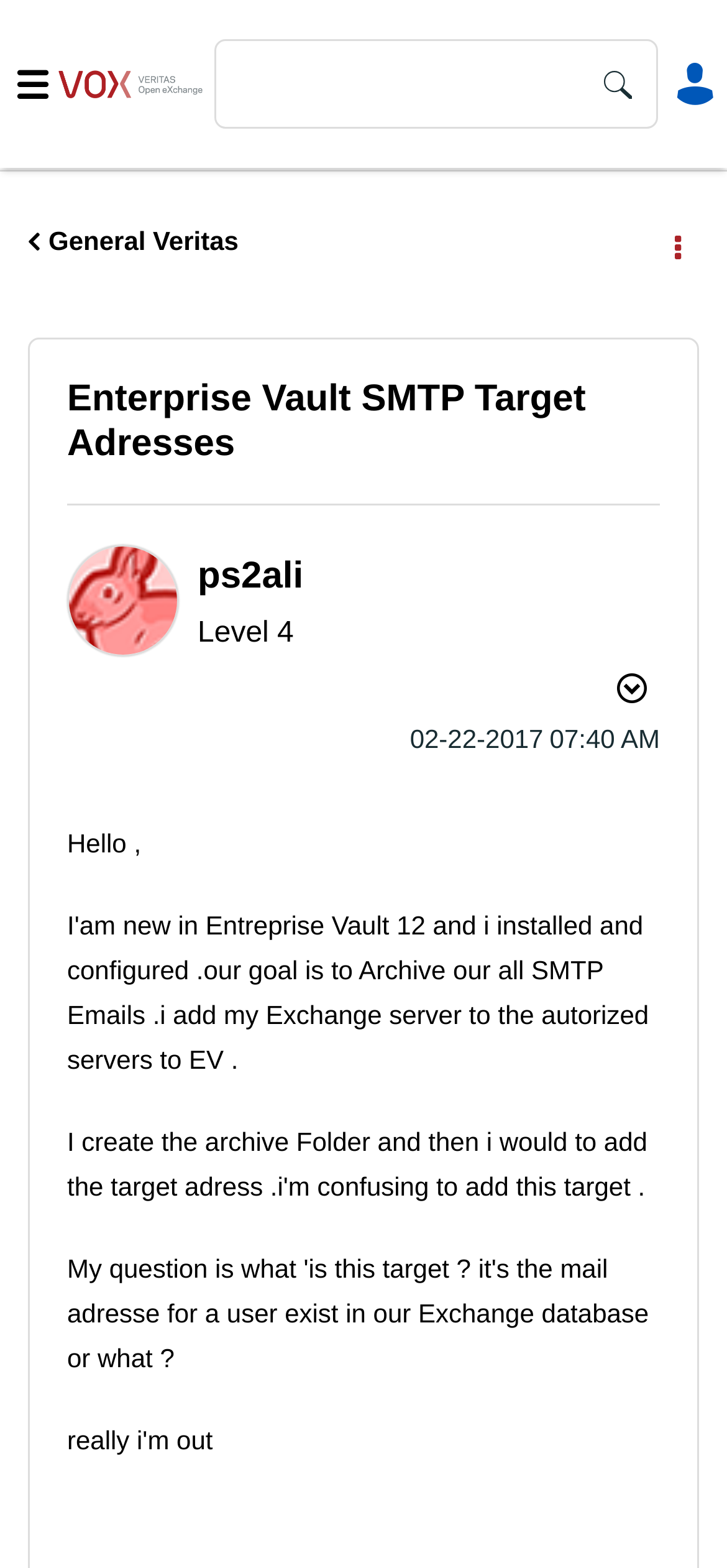What is the name of the current page?
Based on the image, please offer an in-depth response to the question.

I found the name of the current page by looking at the heading element that says 'Enterprise Vault SMTP Target Adresses', which is located at the top of the webpage.